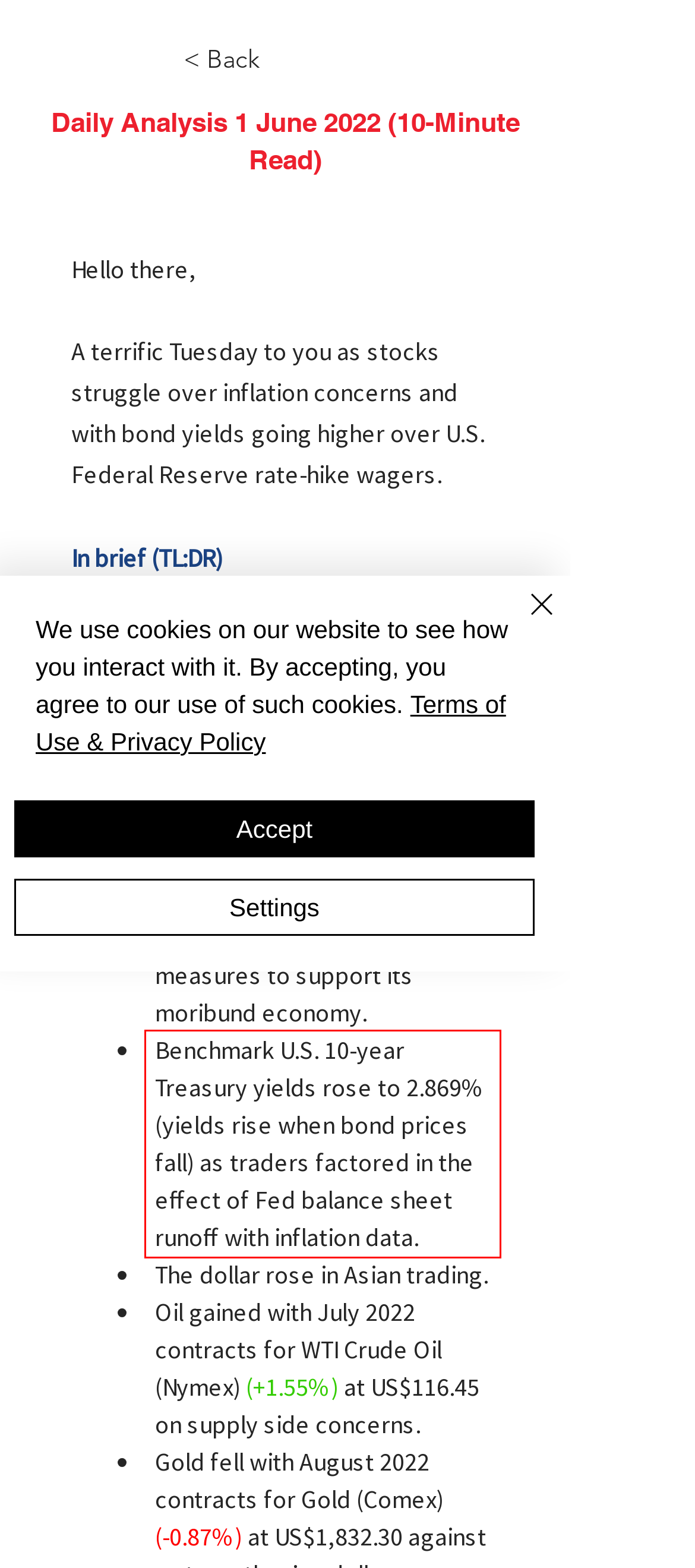Please look at the webpage screenshot and extract the text enclosed by the red bounding box.

Benchmark U.S. 10-year Treasury yields rose to 2.869% (yields rise when bond prices fall) as traders factored in the effect of Fed balance sheet runoff with inflation data.